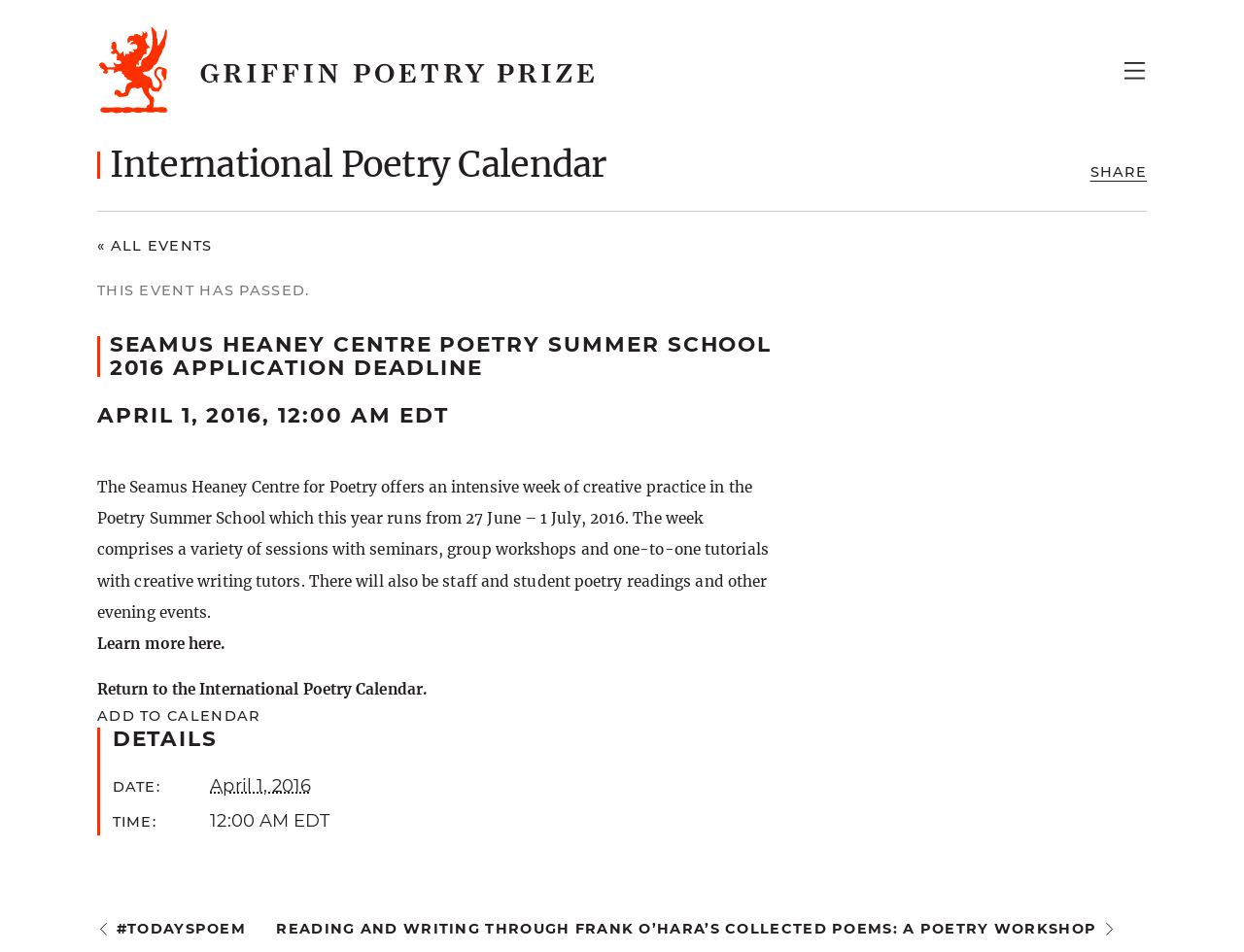What is the name of the poetry prize?
Using the image, answer in one word or phrase.

Griffin Poetry Prize